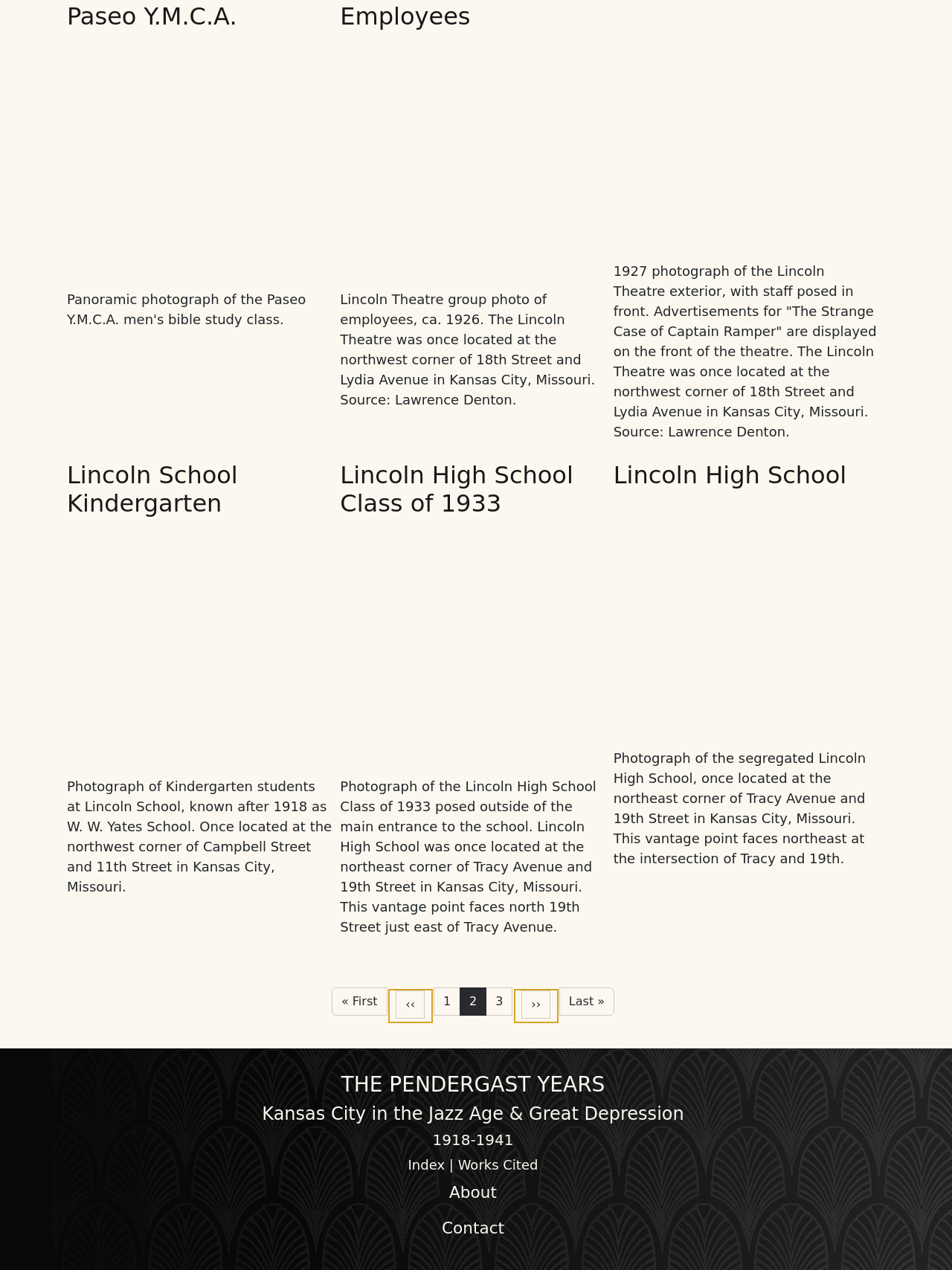Can you give a detailed response to the following question using the information from the image? What is the name of the school in the class of 1933 photograph?

I found the answer by looking at the image description of the element with bounding box coordinates [0.357, 0.412, 0.636, 0.601], which is a photograph of the Lincoln High School Class of 1933 posed outside of the main entrance to the school.